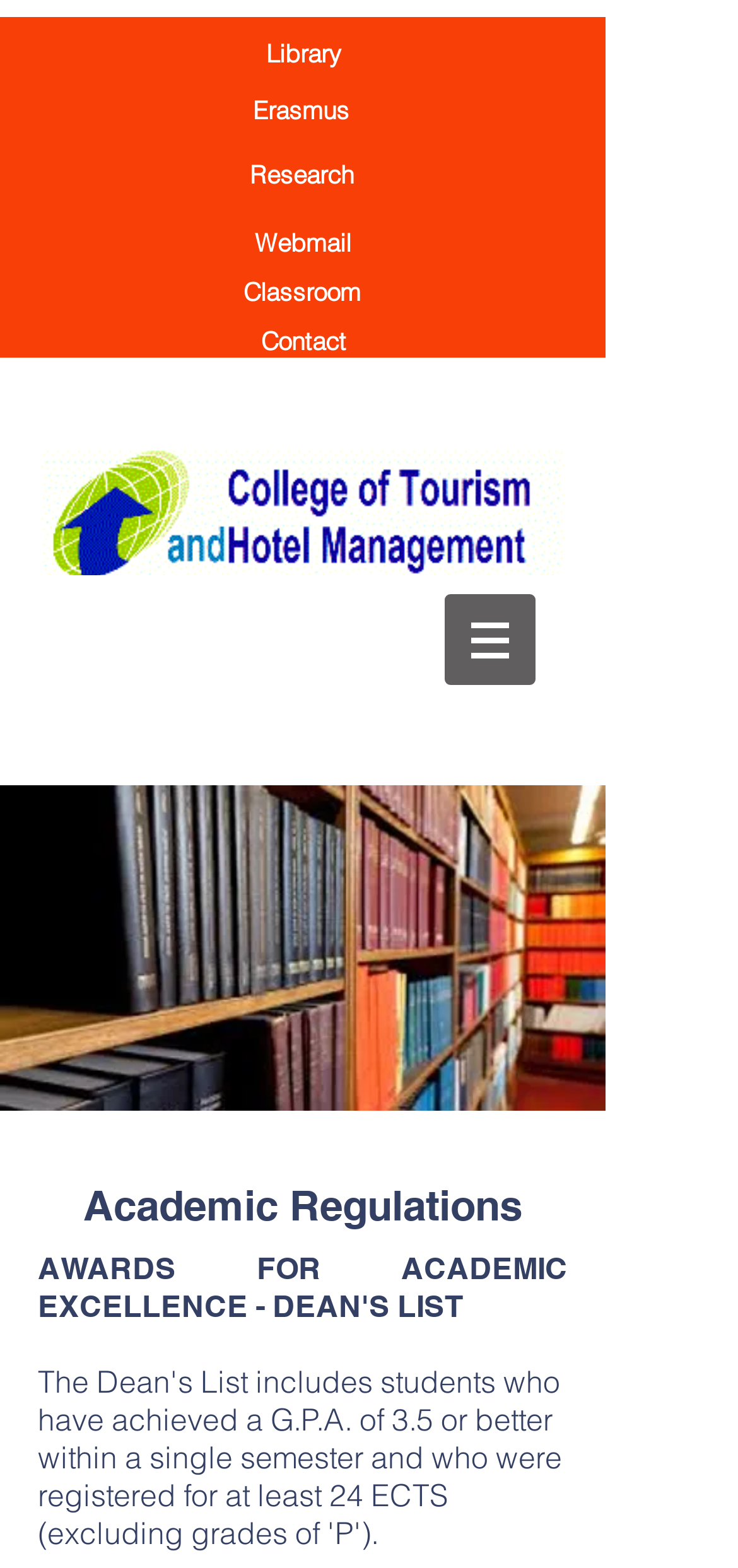How many links are there on the top section?
Based on the image content, provide your answer in one word or a short phrase.

6